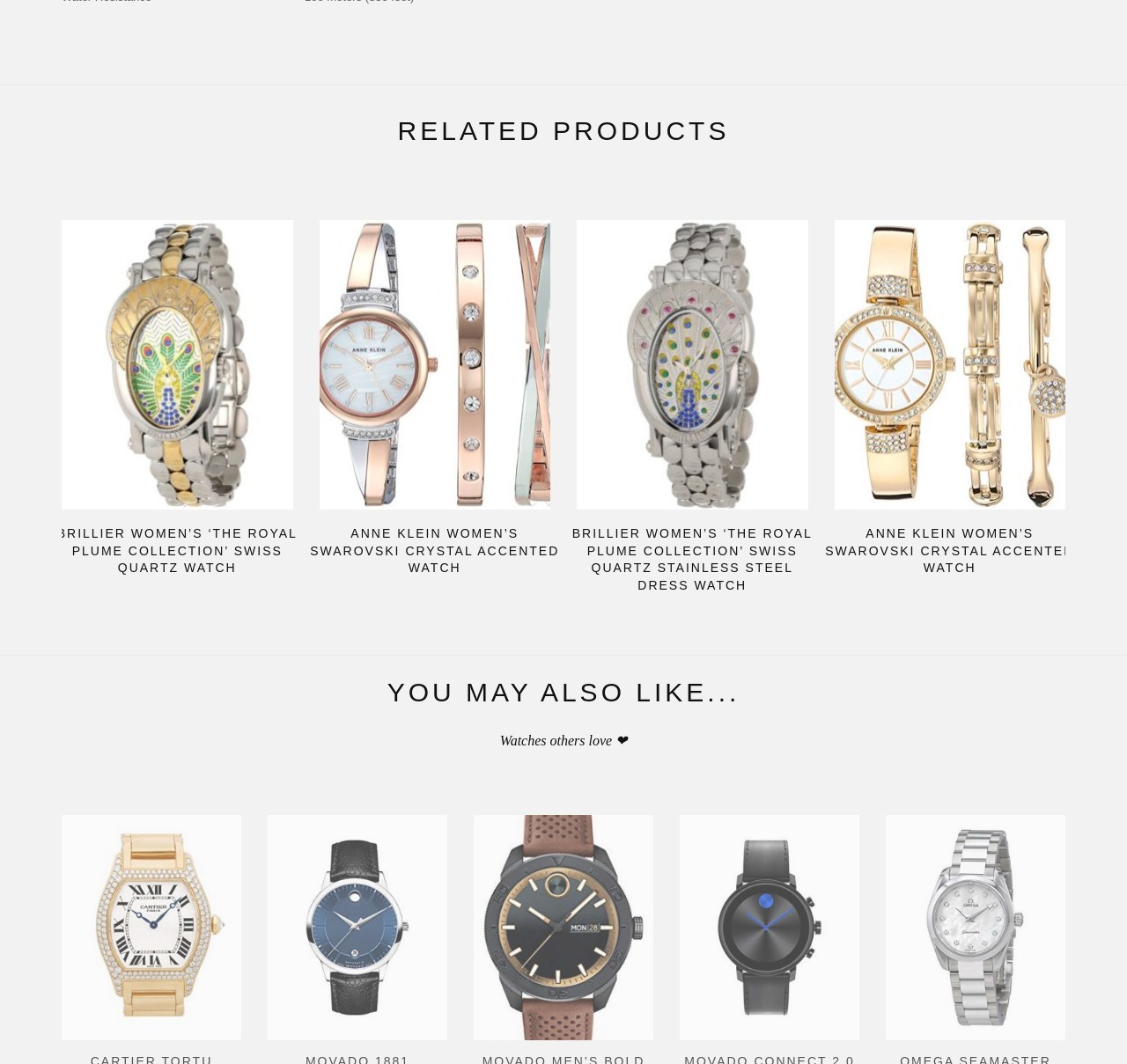Predict the bounding box for the UI component with the following description: "See at Amazon".

[0.547, 0.183, 0.682, 0.209]